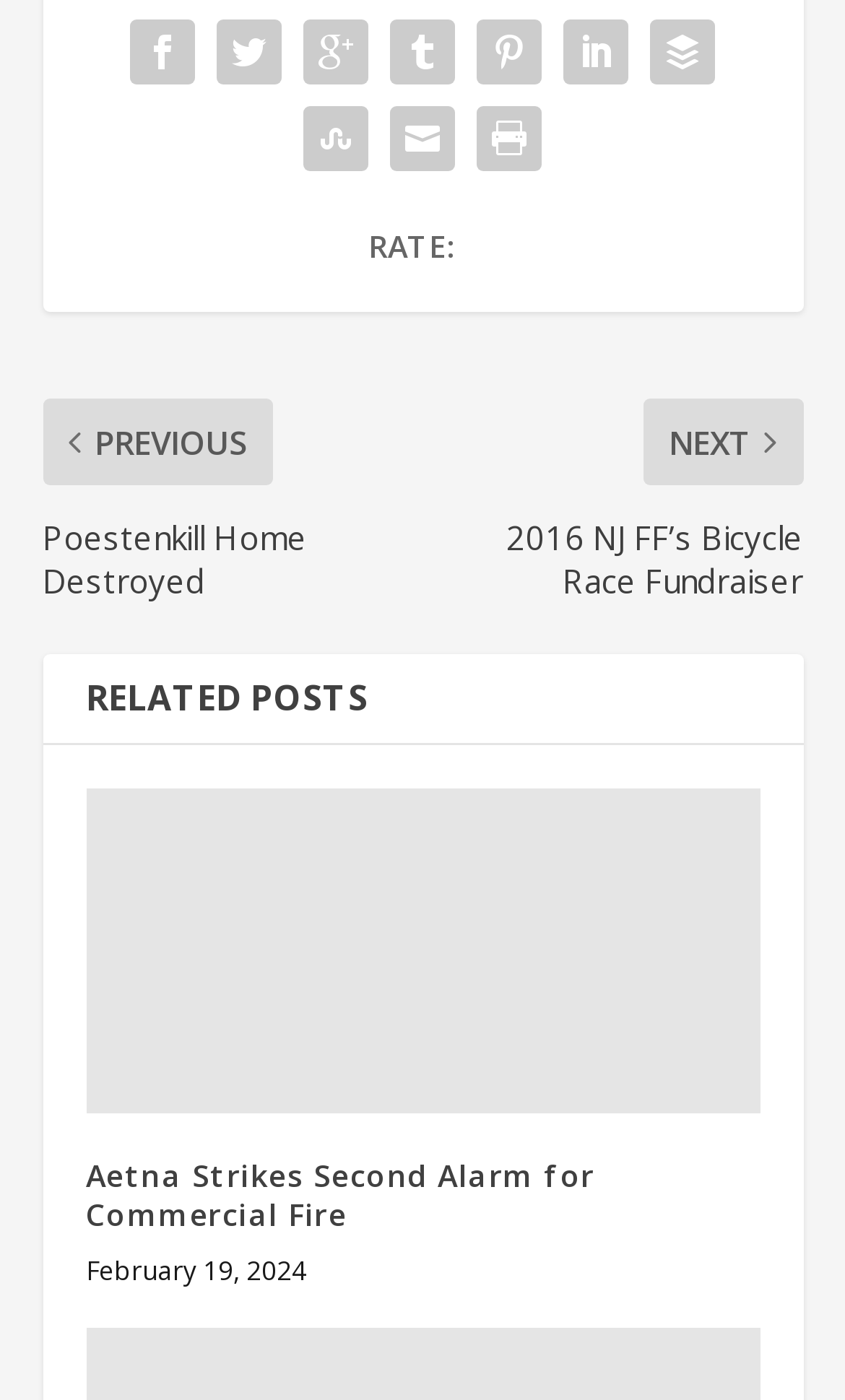Provide a one-word or one-phrase answer to the question:
How many links are in the top row?

6